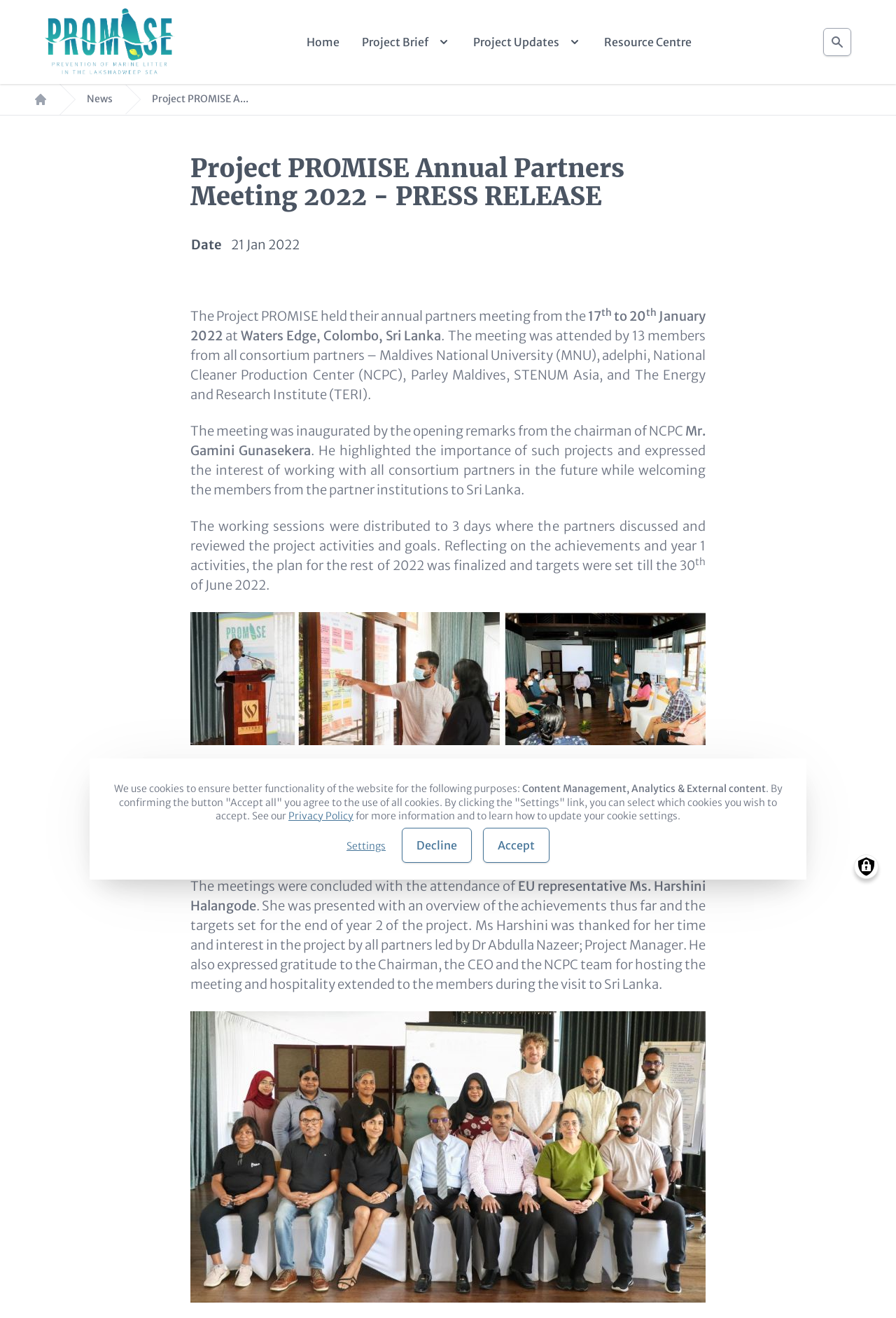Determine the bounding box coordinates for the element that should be clicked to follow this instruction: "view project brief". The coordinates should be given as four float numbers between 0 and 1, in the format [left, top, right, bottom].

[0.404, 0.024, 0.503, 0.039]